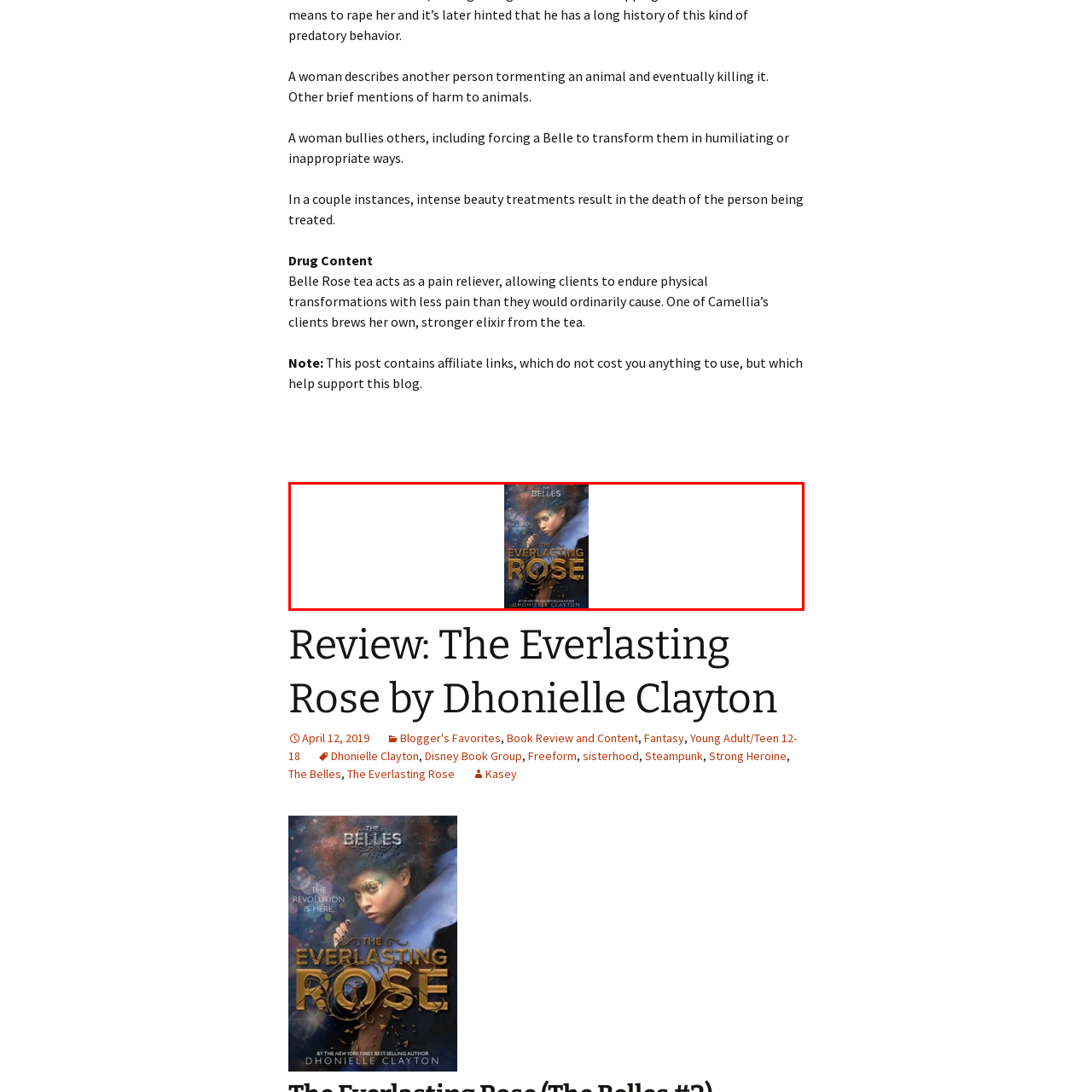What is the character's hairstyle like?
Pay attention to the image within the red bounding box and answer using just one word or a concise phrase.

Vibrant and sculptural